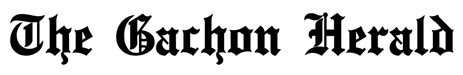Answer with a single word or phrase: 
What is the likely community related to the publication?

Gachon University